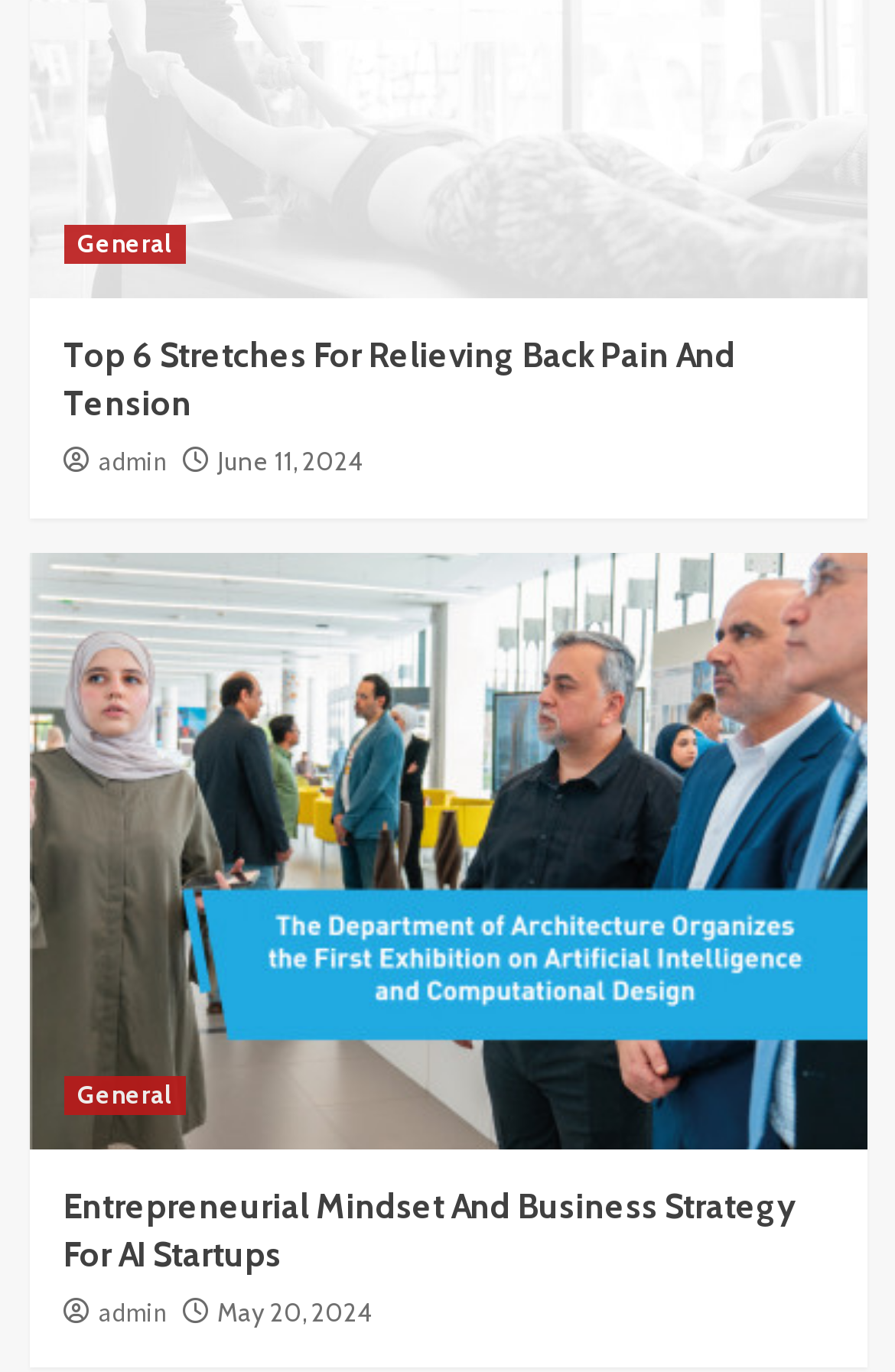Can you find the bounding box coordinates for the element to click on to achieve the instruction: "visit the page of General"?

[0.071, 0.164, 0.206, 0.192]